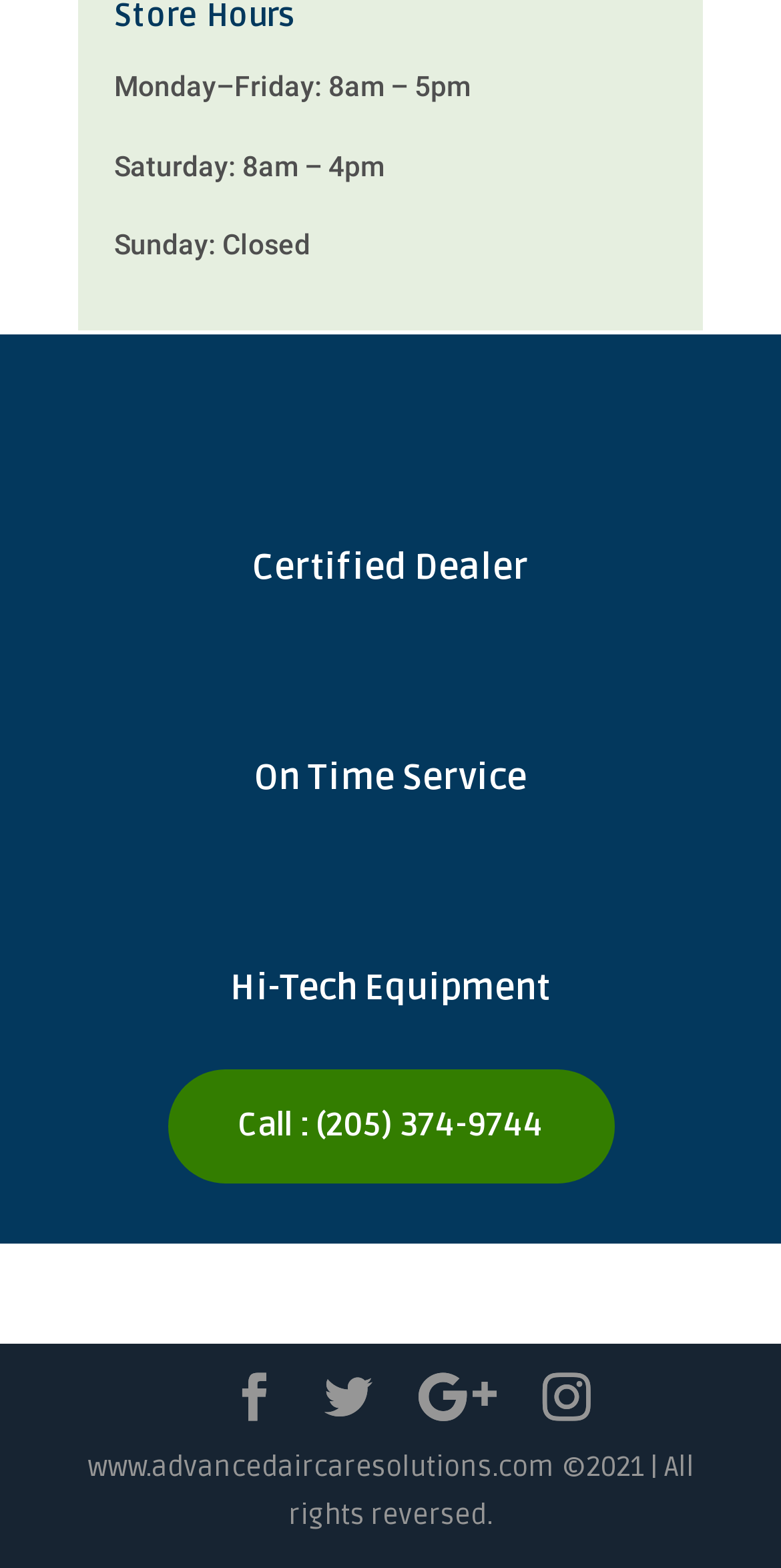Give a concise answer using only one word or phrase for this question:
What is the phone number to call?

(205) 374-9744